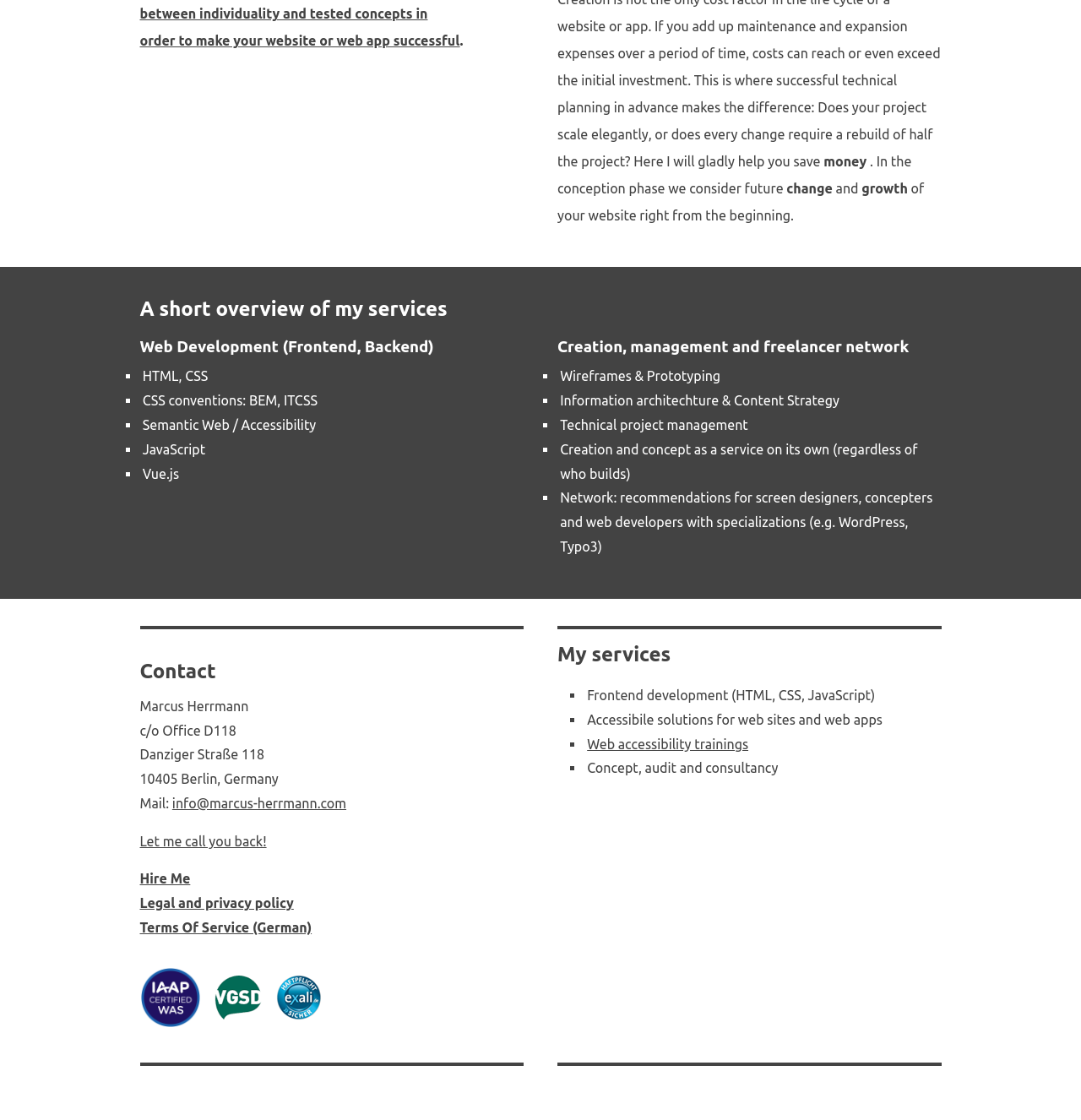What is the main service offered by Marcus Herrmann?
Refer to the image and provide a detailed answer to the question.

Based on the webpage, Marcus Herrmann offers various services, but the main service offered is web development, which includes frontend and backend development, as indicated by the heading 'Web Development (Frontend, Backend)' and the list of skills and technologies mentioned under it.